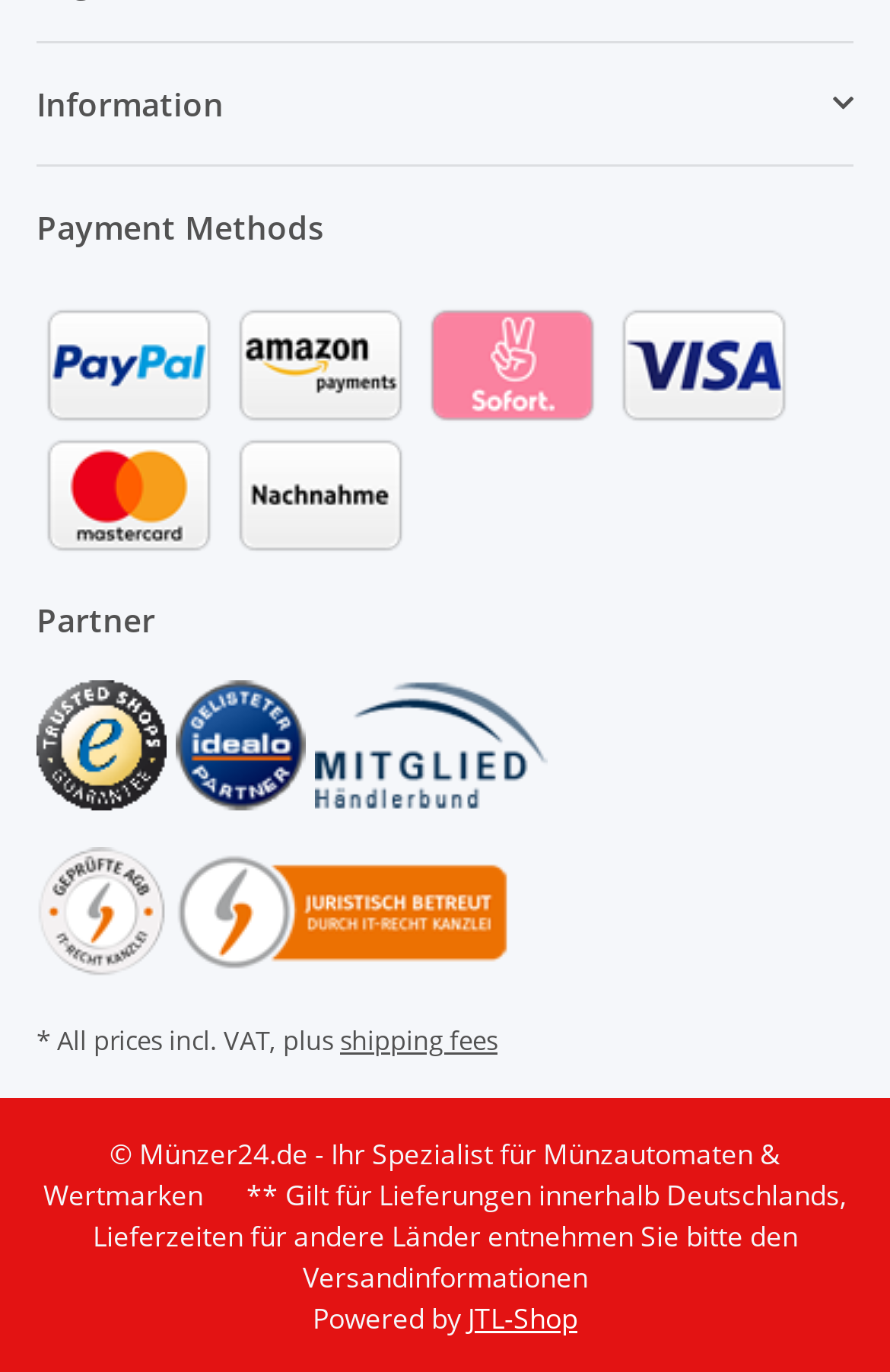What is the name of the shop software?
Using the visual information, reply with a single word or short phrase.

JTL-Shop